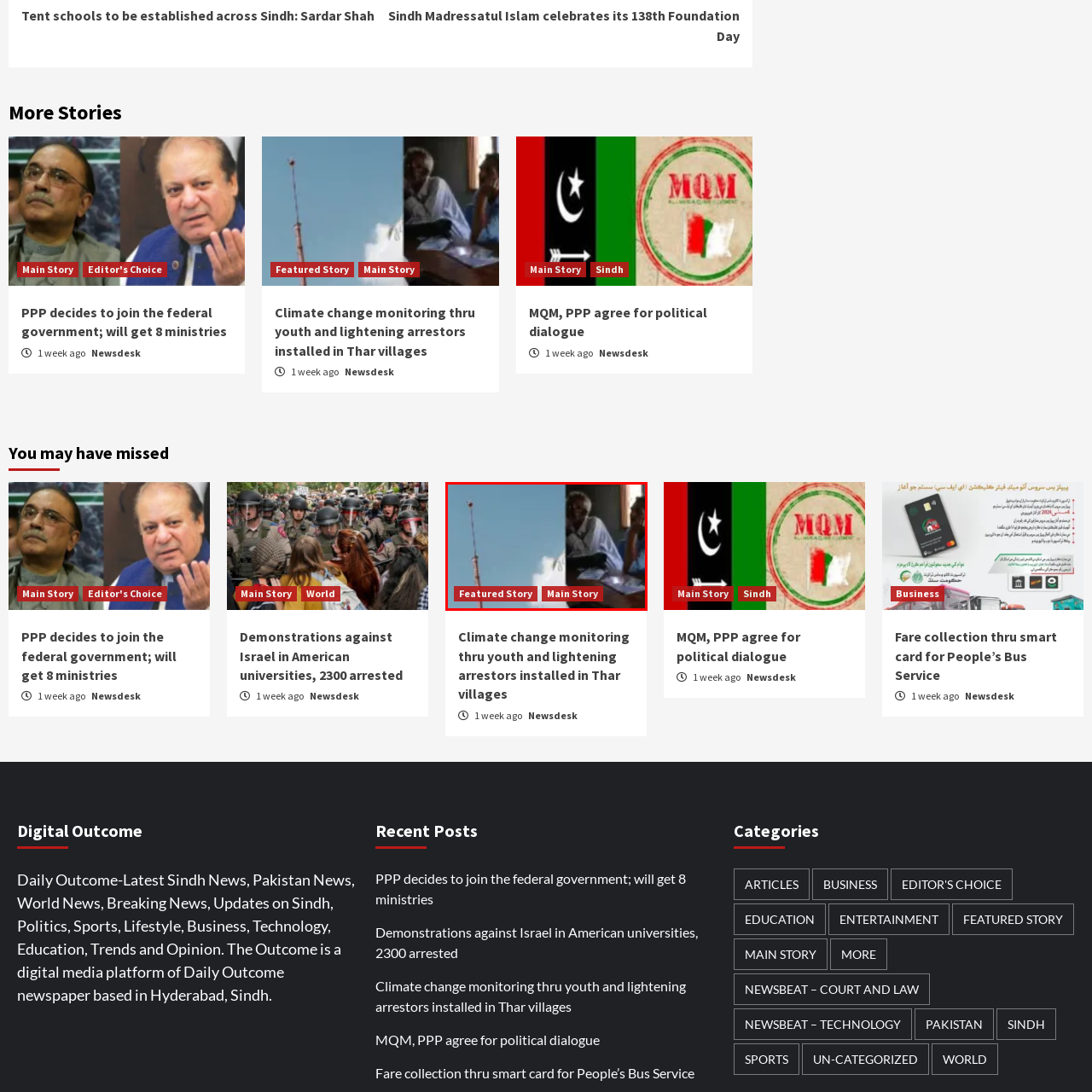What is the context of the article?
Inspect the part of the image highlighted by the red bounding box and give a detailed answer to the question.

The image and the links labeled 'Featured Story' and 'Main Story' suggest that the article is related to climate-related issues, particularly focusing on initiatives in Thar regions, as hinted by the context.